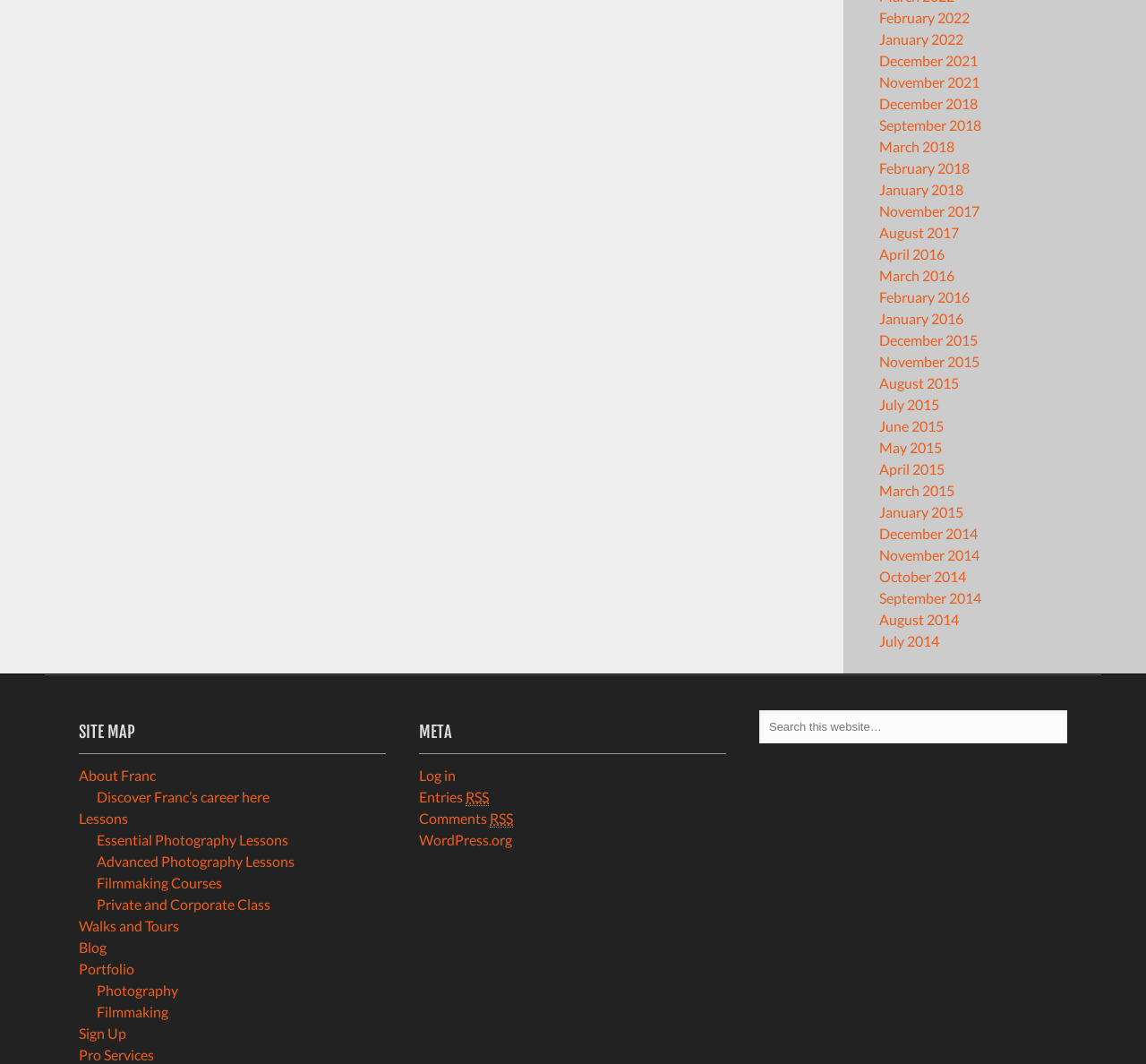Give a one-word or short phrase answer to the question: 
What are the main categories on the website?

SITE MAP, META